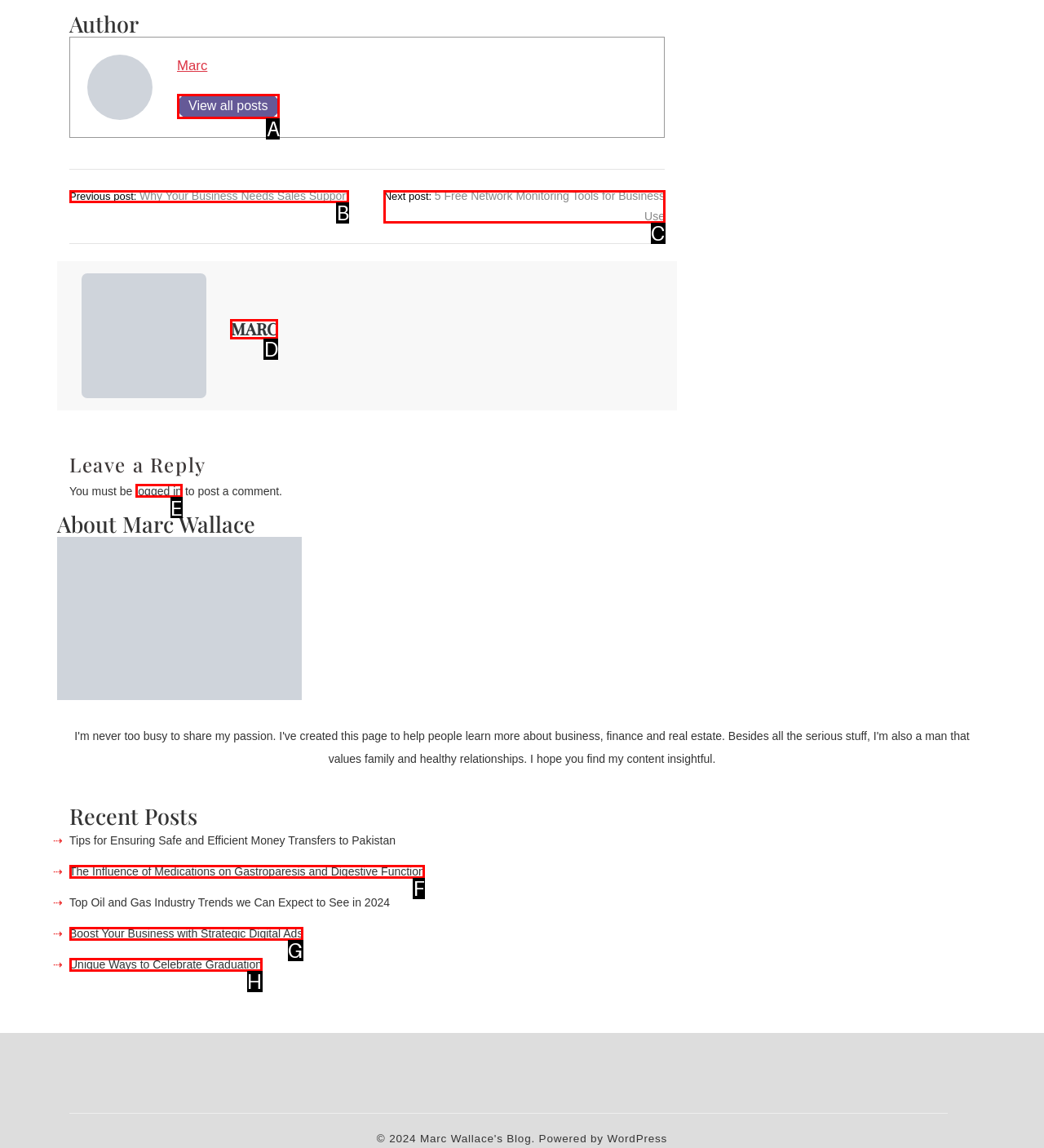Determine which option matches the element description: February 2024
Reply with the letter of the appropriate option from the options provided.

None